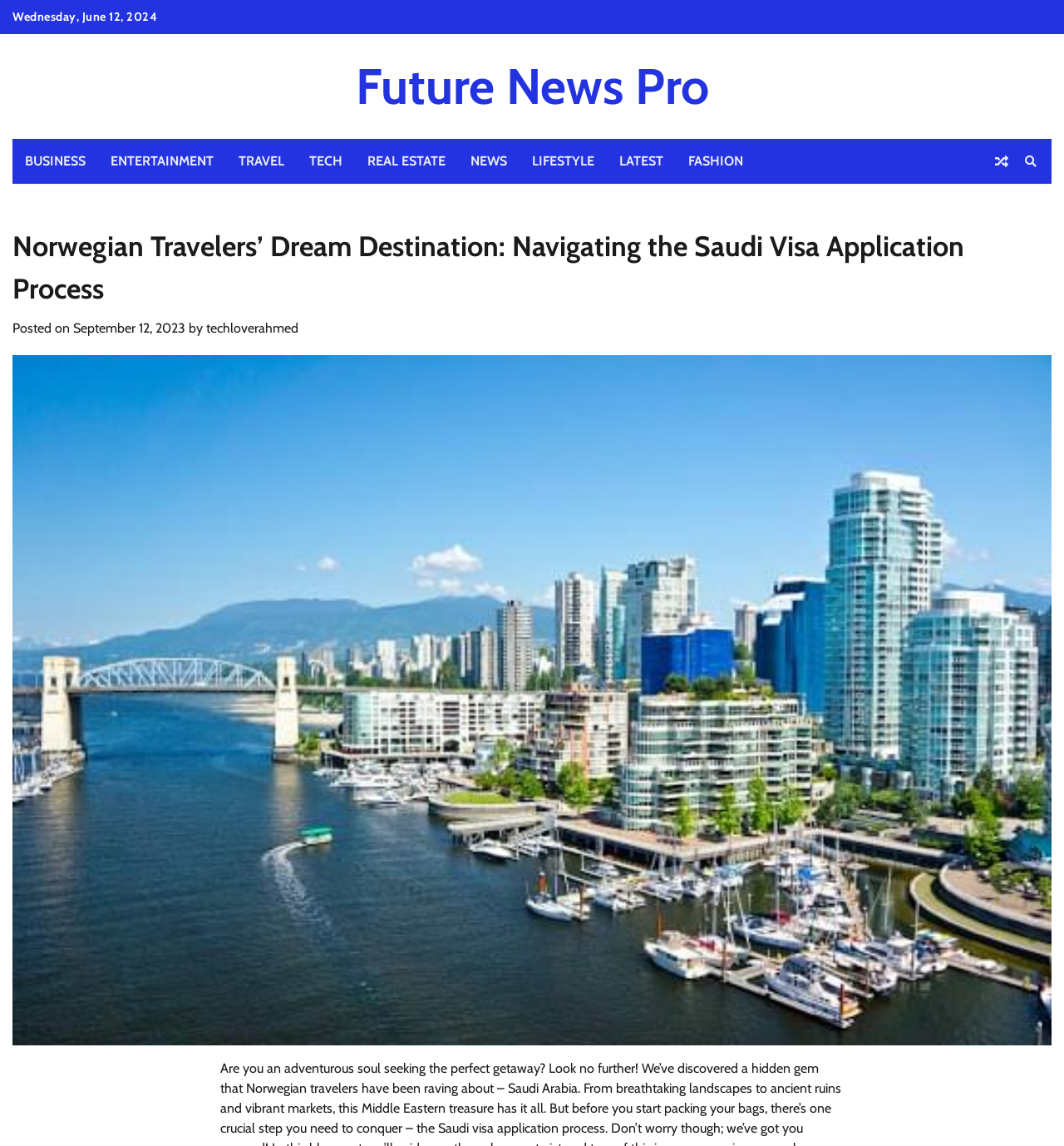How many categories are available at the top of the page?
Please answer the question with a detailed and comprehensive explanation.

I counted the number of links at the top of the page, starting from 'BUSINESS' to 'FASHION', and found that there are 8 categories available.